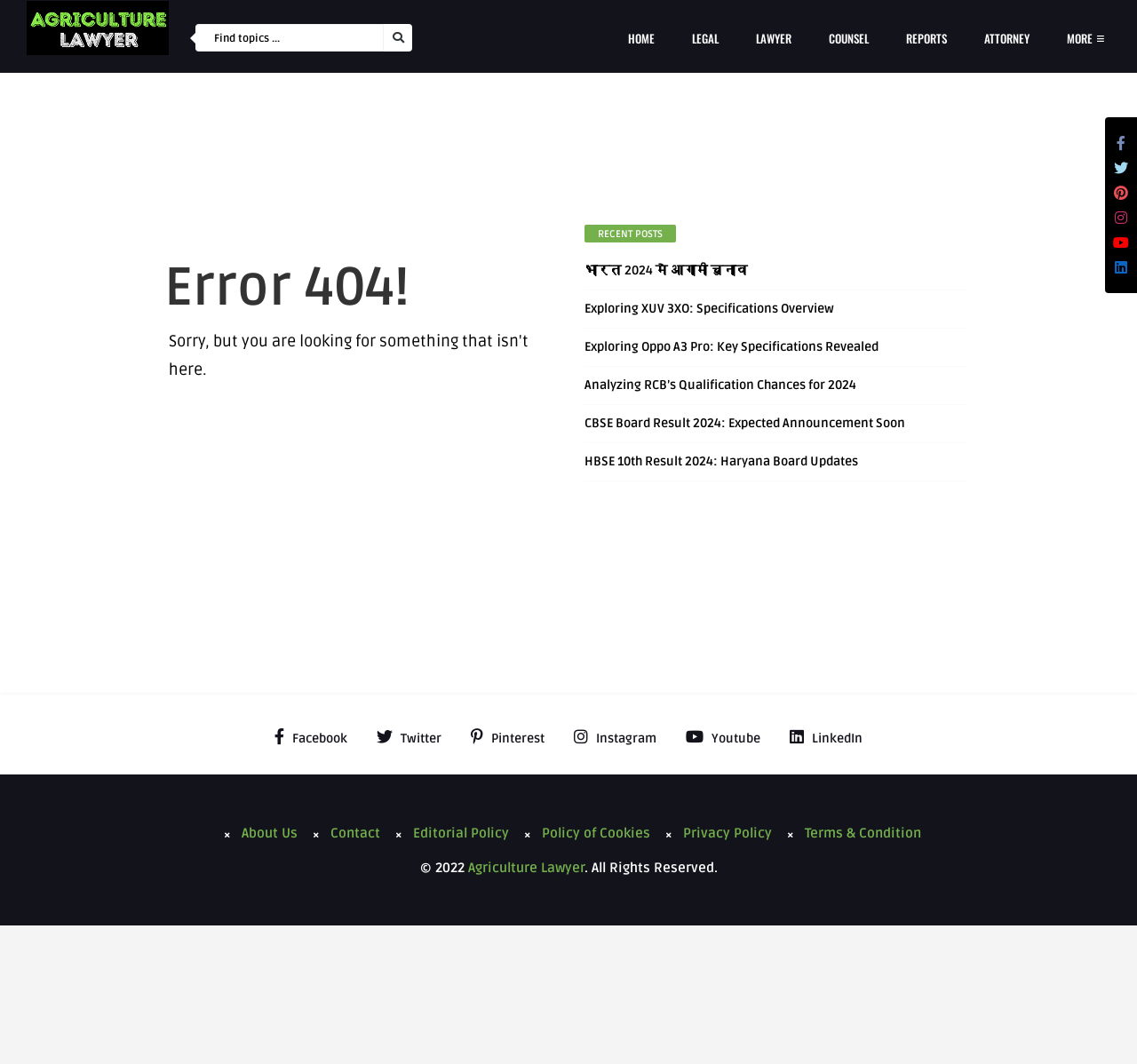Please give a short response to the question using one word or a phrase:
How many social media links are present at the bottom of the webpage?

6